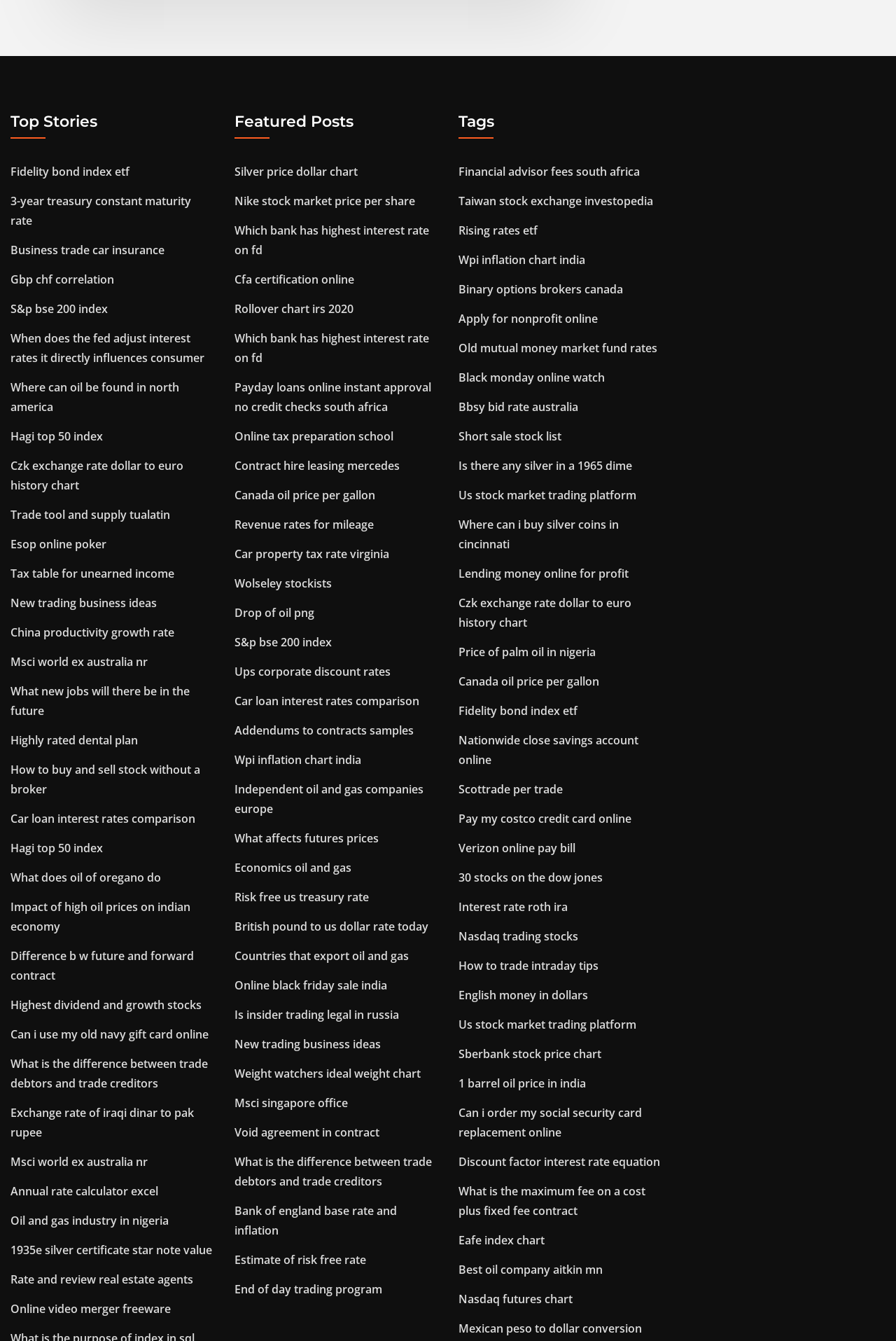Please answer the following query using a single word or phrase: 
How many sections are there on the webpage?

3